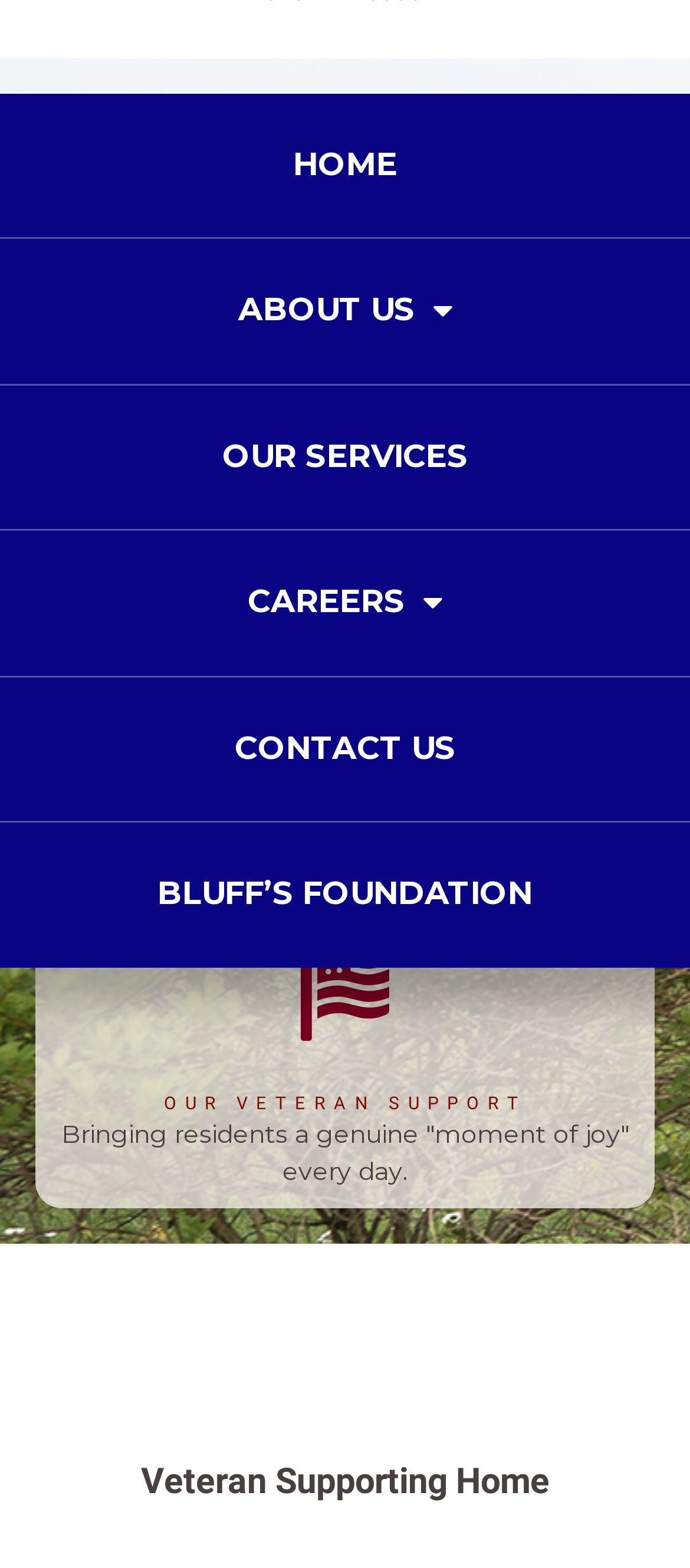Locate the bounding box coordinates of the UI element described by: "Our Services". Provide the coordinates as four float numbers between 0 and 1, formatted as [left, top, right, bottom].

[0.0, 0.246, 1.0, 0.338]